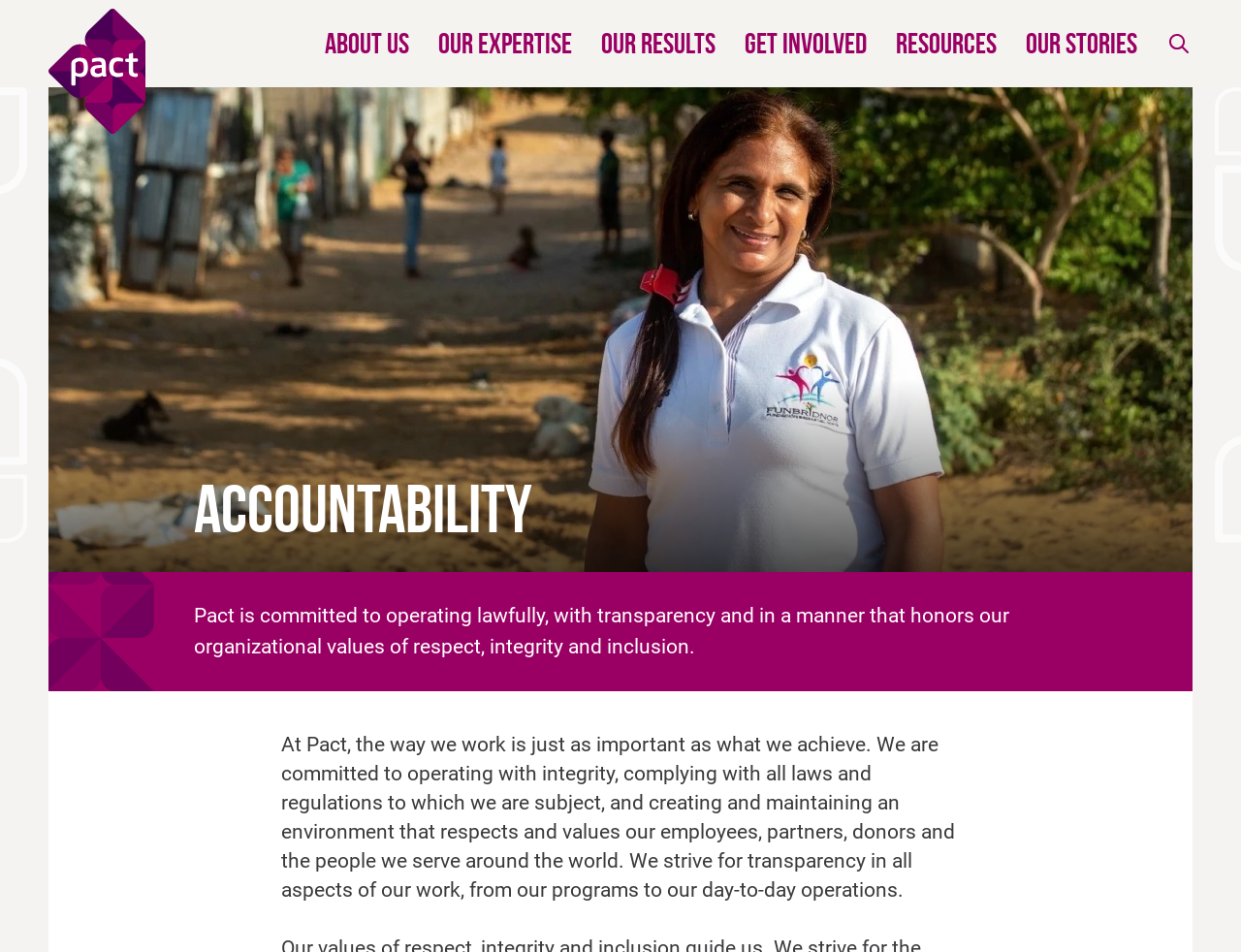Utilize the details in the image to thoroughly answer the following question: What values does the organization honor?

The values that the organization honors can be found in the static text 'Pact is committed to operating lawfully, with transparency and in a manner that honors our organizational values of respect, integrity and inclusion.' which suggests that the organization values respect, integrity, and inclusion.